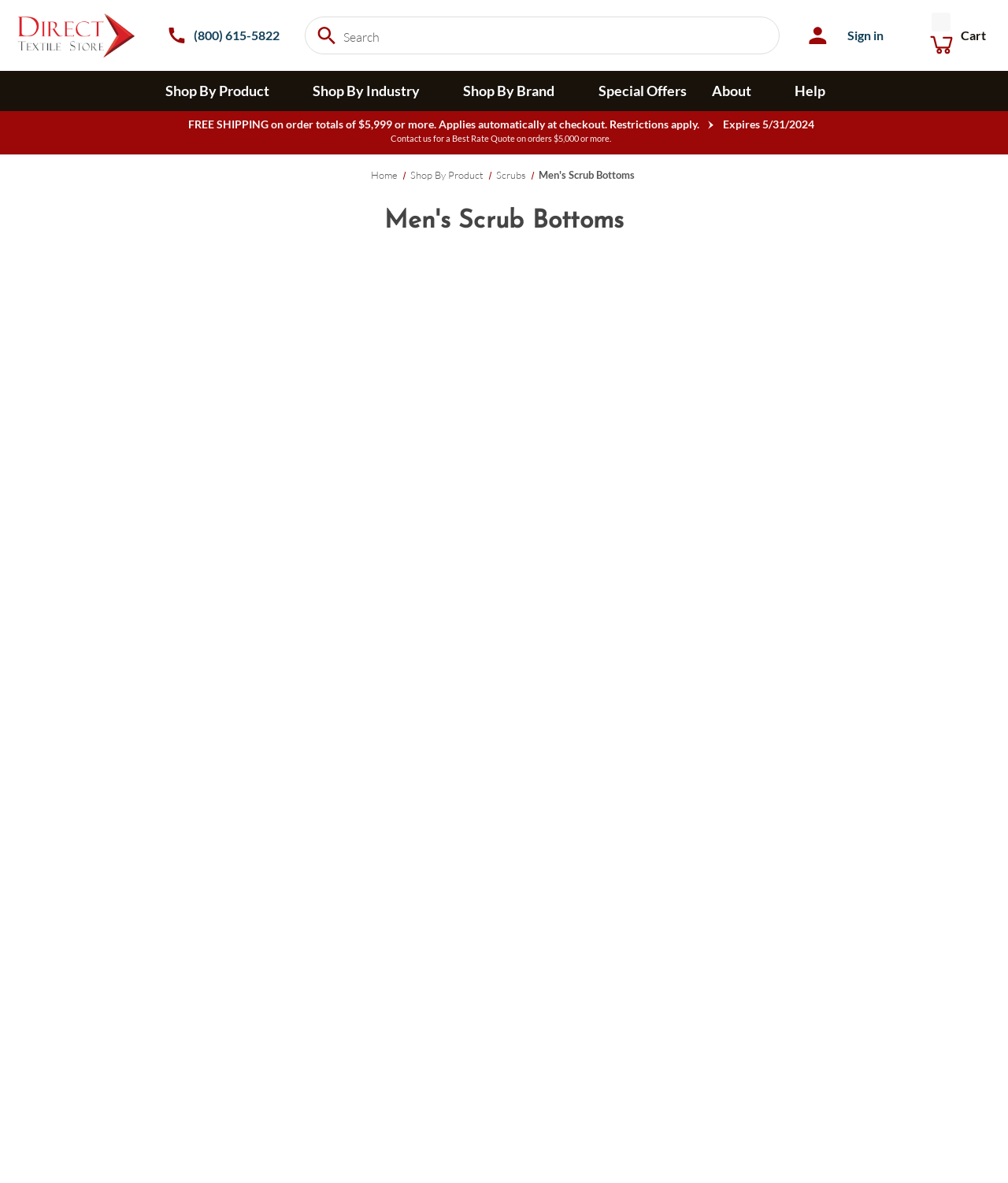Using the element description: "alexa", determine the bounding box coordinates. The coordinates should be in the format [left, top, right, bottom], with values between 0 and 1.

None